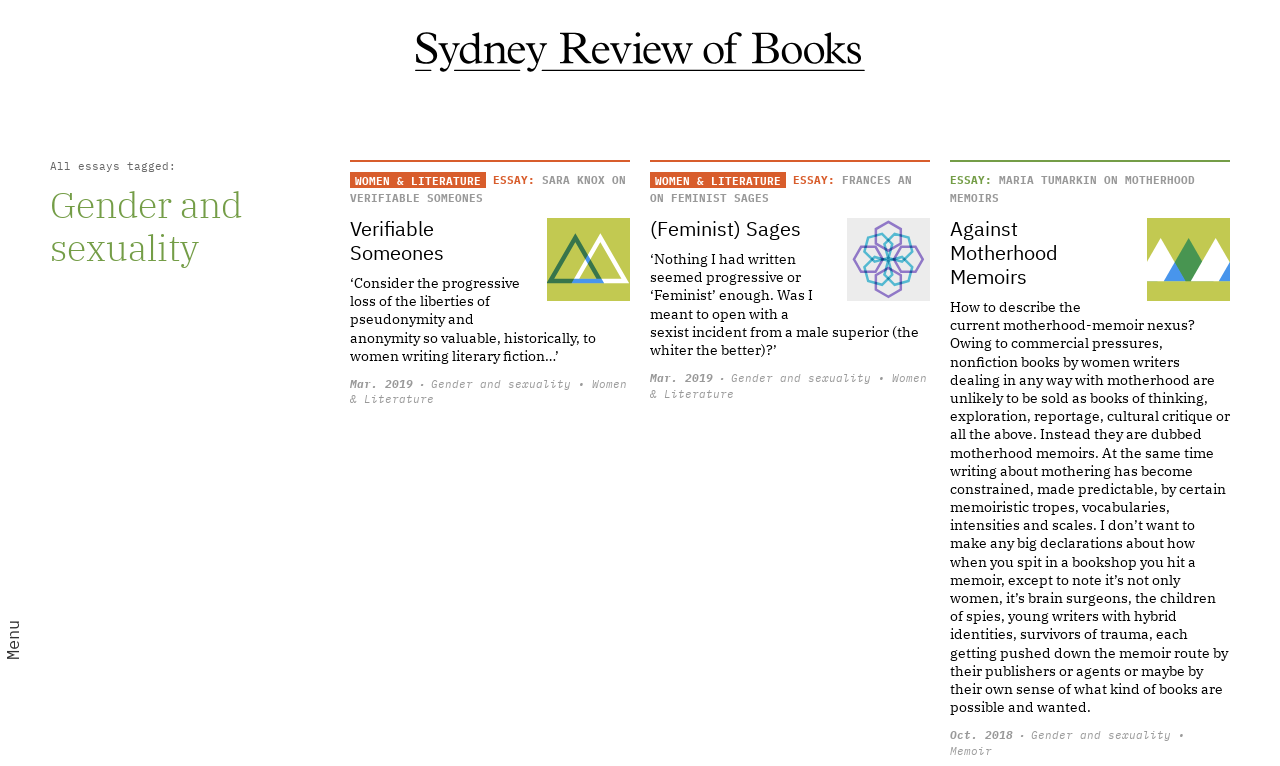Can you find the bounding box coordinates of the area I should click to execute the following instruction: "Read the '(Feminist) Sages' article"?

[0.508, 0.285, 0.727, 0.469]